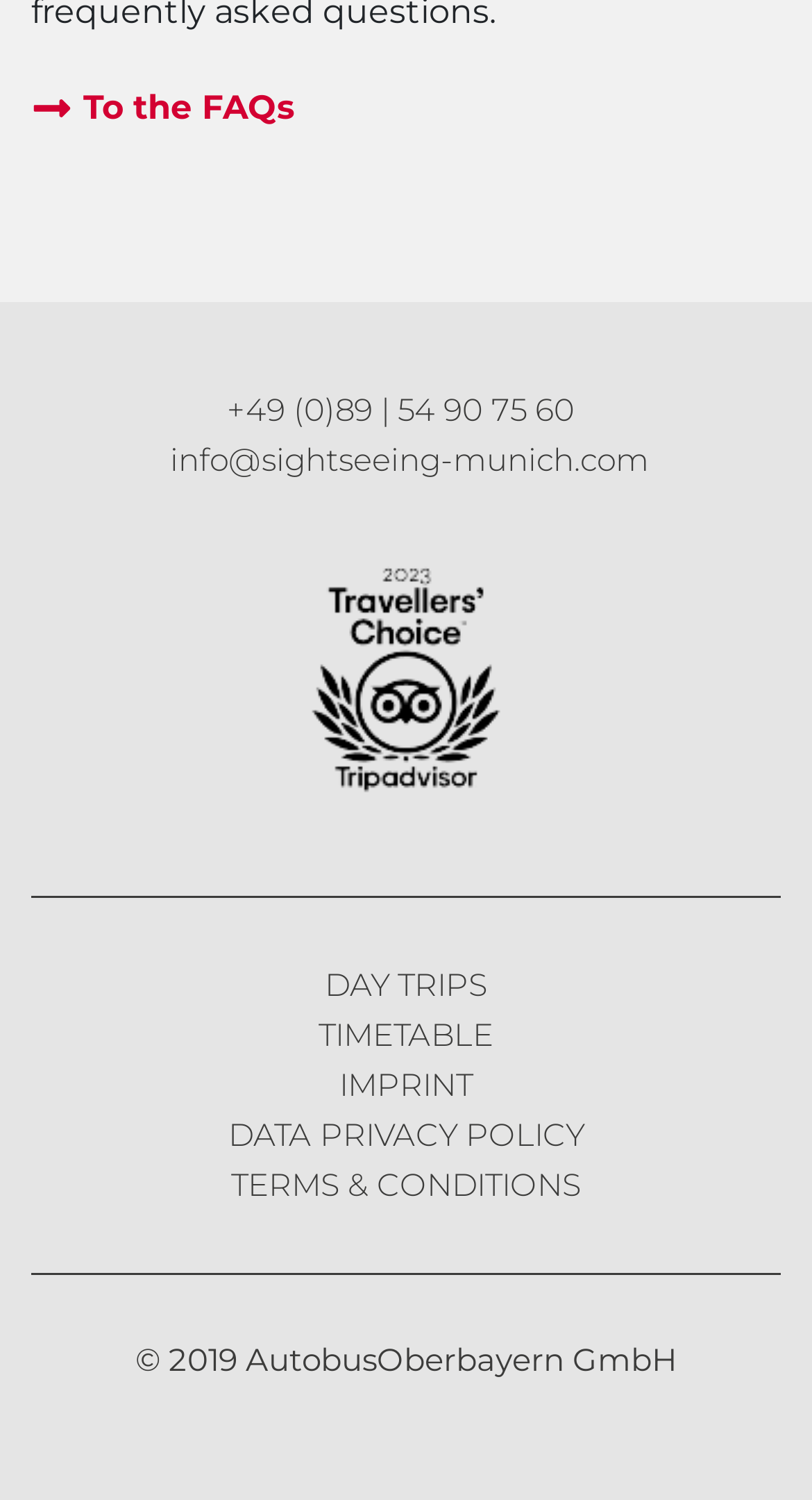Highlight the bounding box coordinates of the element you need to click to perform the following instruction: "go to FAQs."

[0.038, 0.047, 0.395, 0.097]